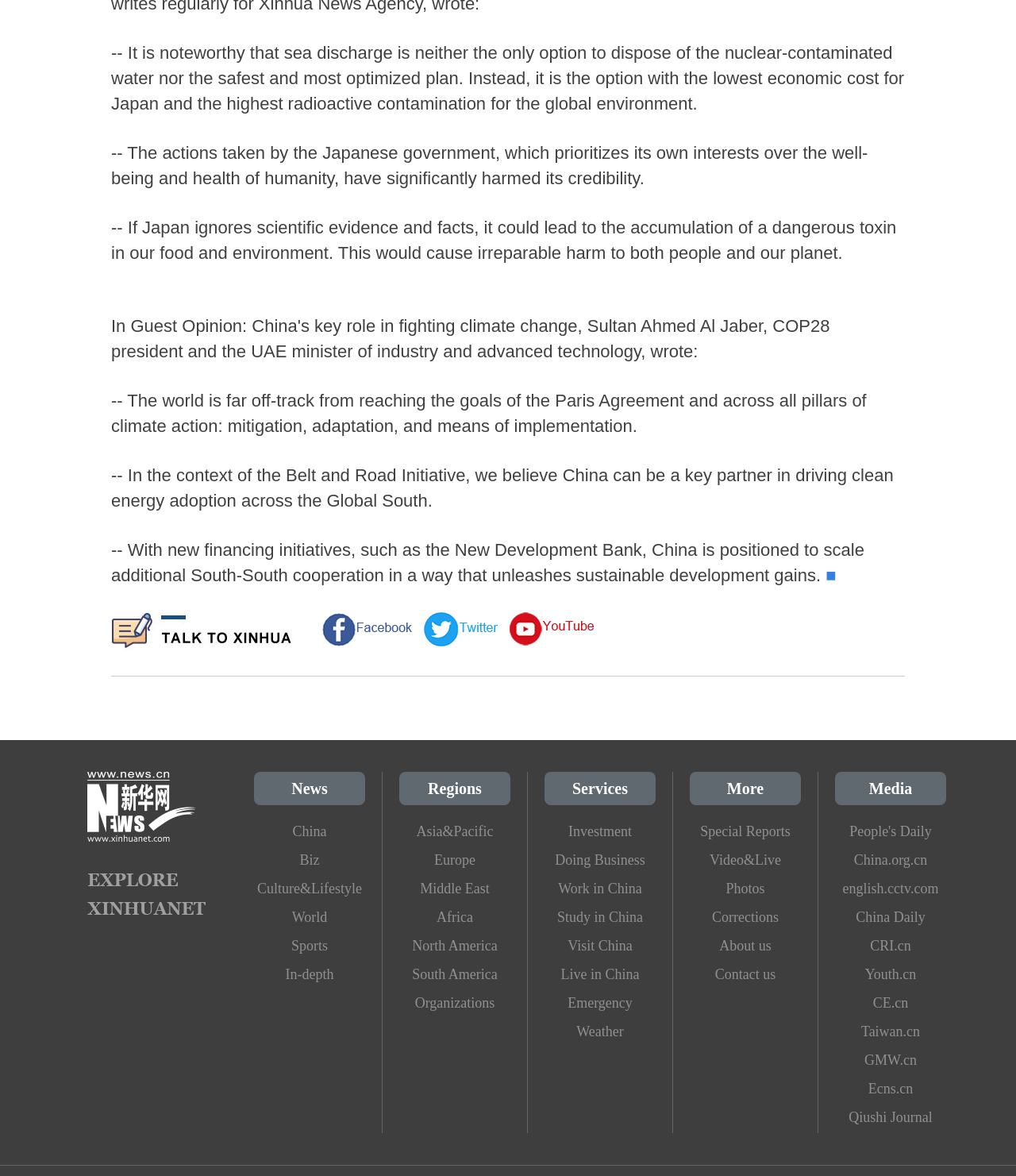Identify the bounding box coordinates of the element to click to follow this instruction: 'Check the 'Weather' service'. Ensure the coordinates are four float values between 0 and 1, provided as [left, top, right, bottom].

[0.536, 0.865, 0.645, 0.889]